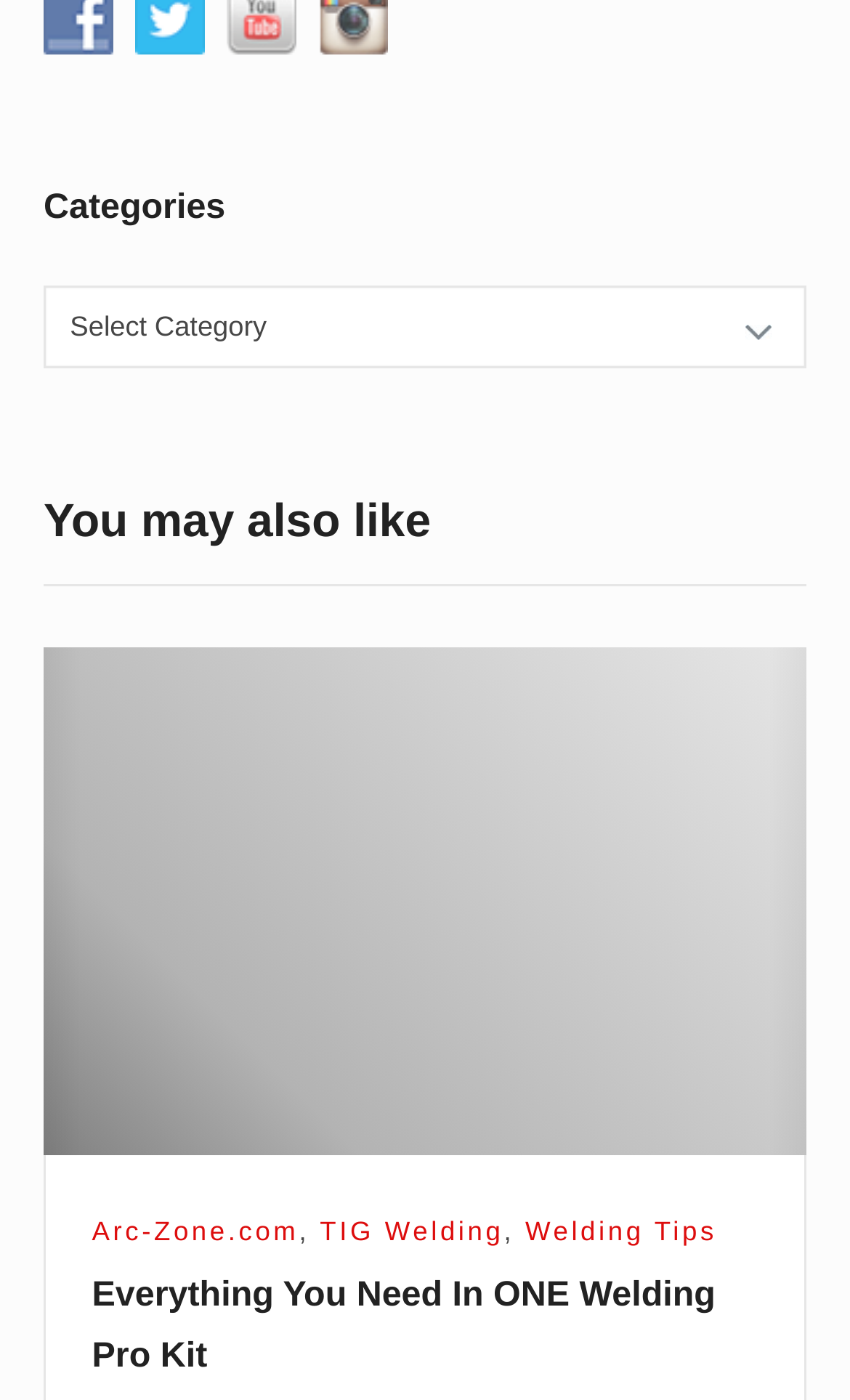Identify the bounding box coordinates for the element you need to click to achieve the following task: "Visit Joe Welder's Facebook page". The coordinates must be four float values ranging from 0 to 1, formatted as [left, top, right, bottom].

[0.051, 0.001, 0.159, 0.025]